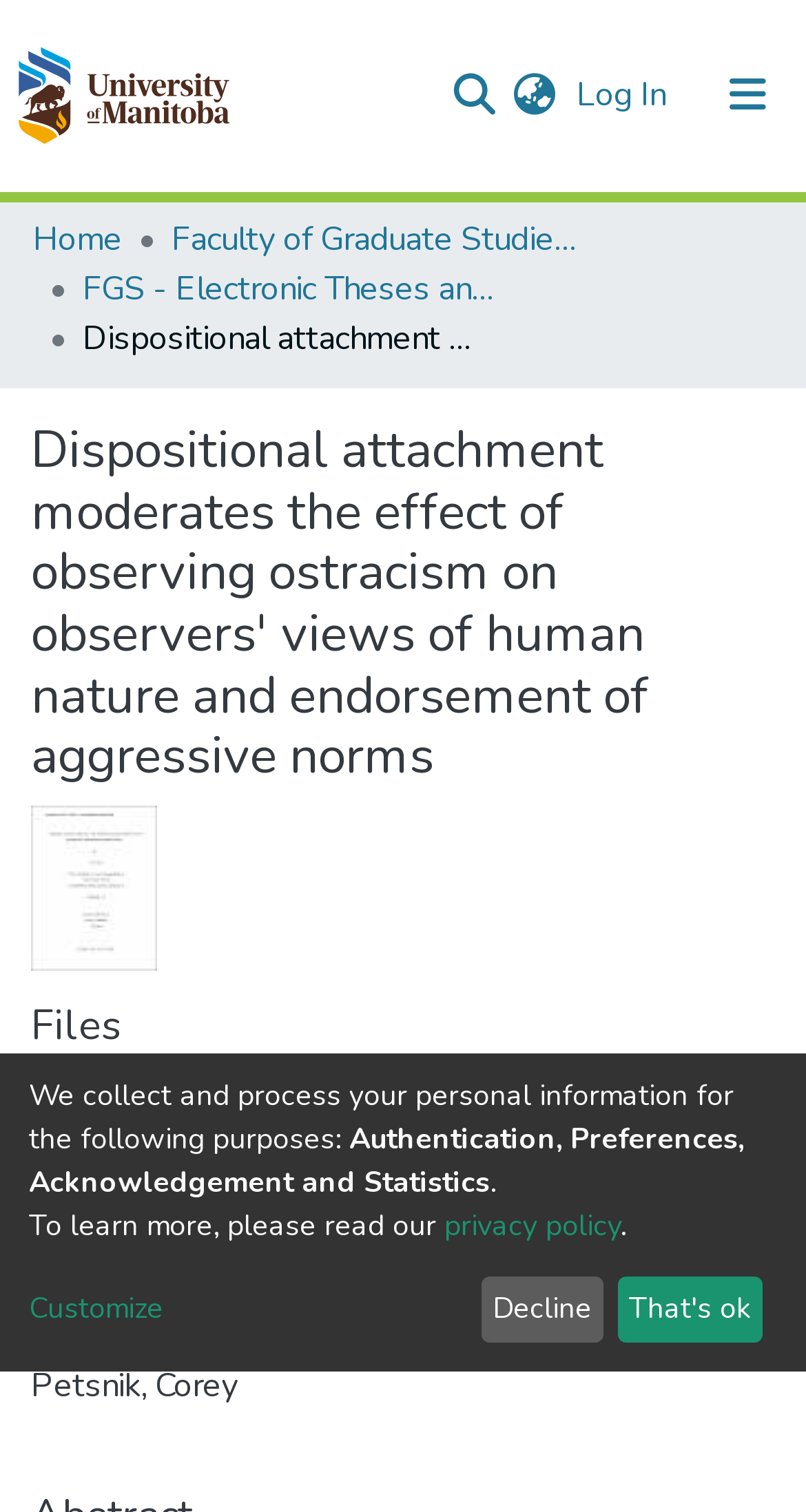Please find the bounding box coordinates of the section that needs to be clicked to achieve this instruction: "Switch language".

[0.621, 0.046, 0.705, 0.079]